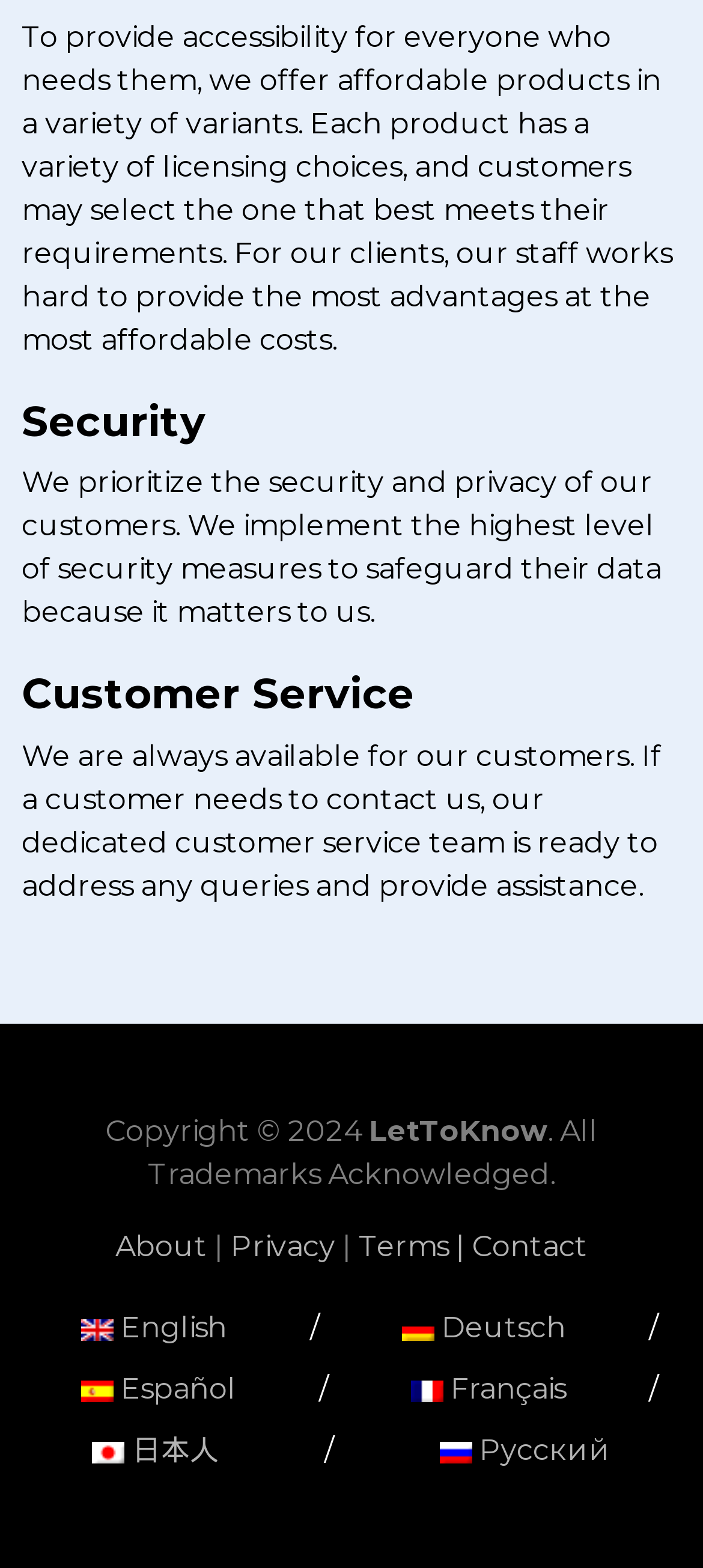Please give a succinct answer to the question in one word or phrase:
What is the copyright year of the website?

2024